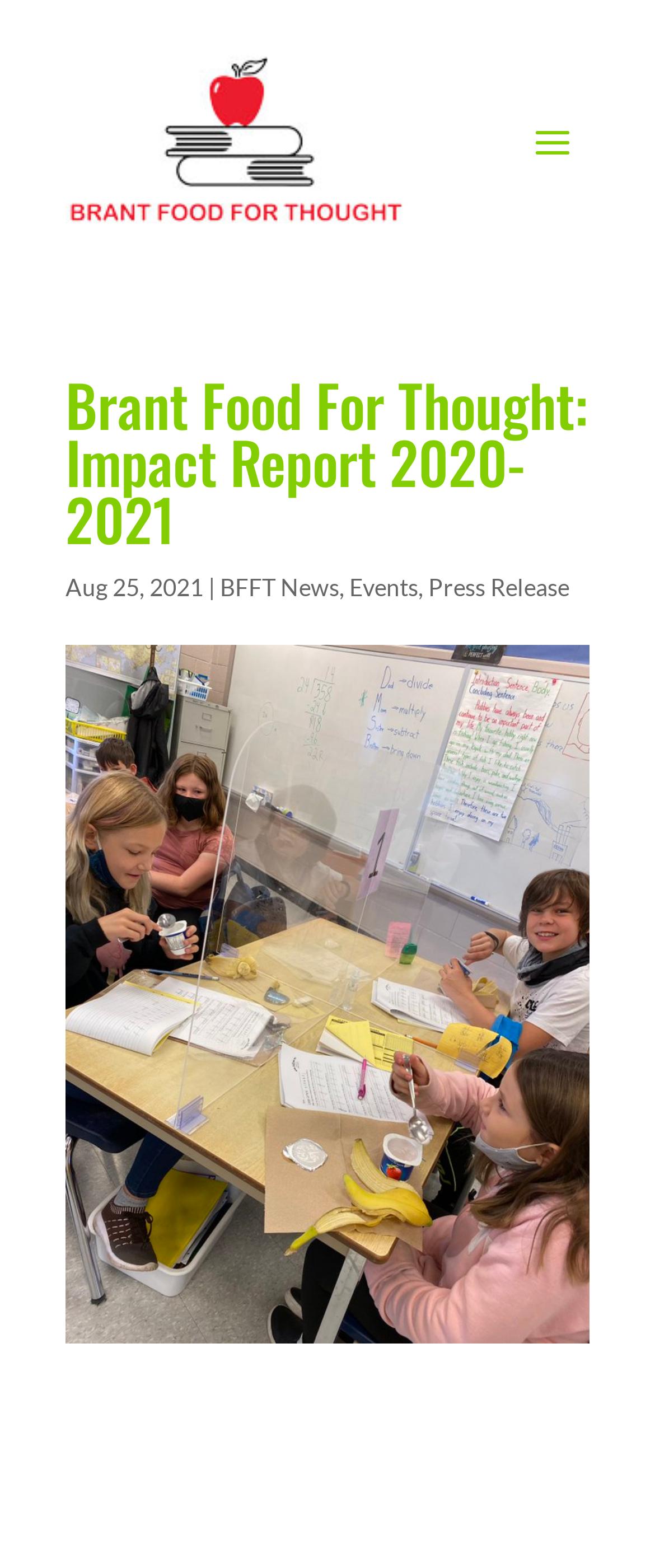Determine the main headline from the webpage and extract its text.

Brant Food For Thought: Impact Report 2020-2021